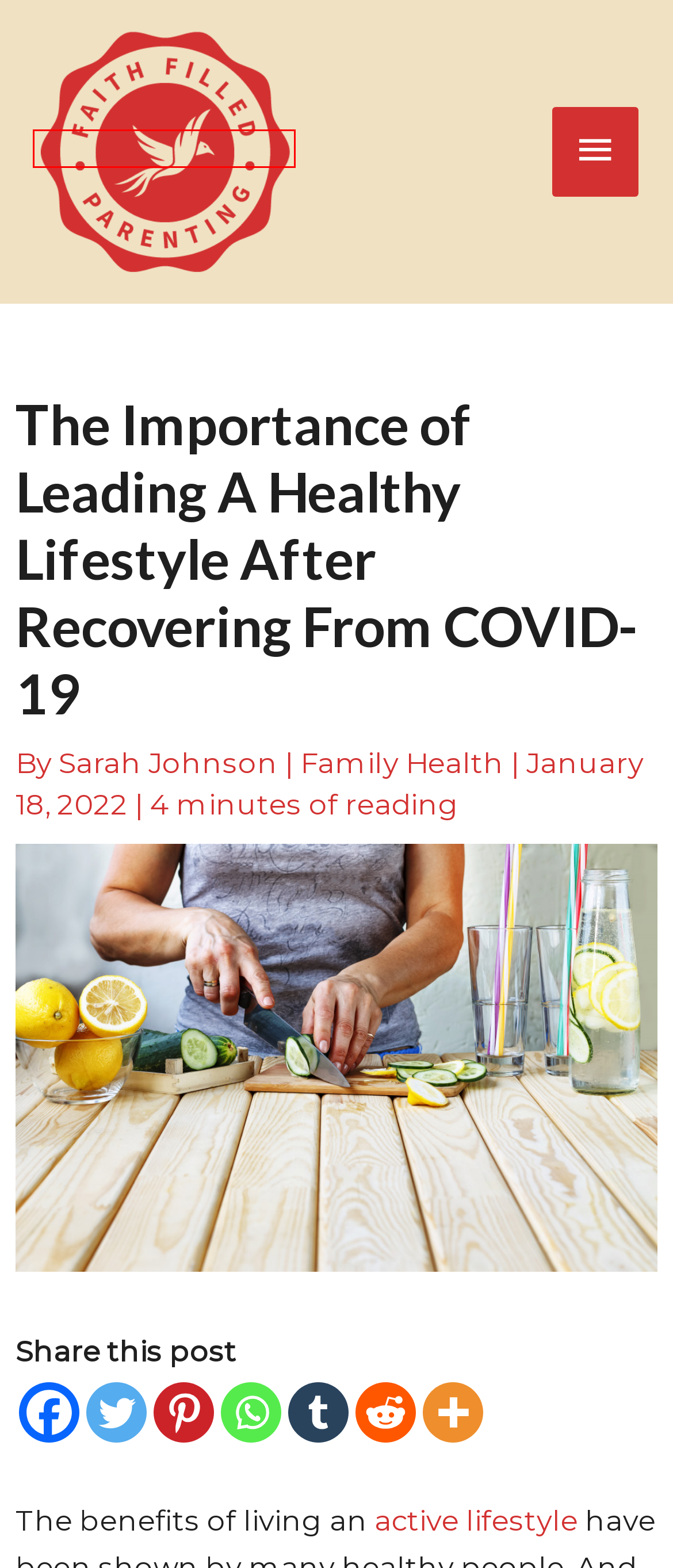Observe the screenshot of a webpage with a red bounding box around an element. Identify the webpage description that best fits the new page after the element inside the bounding box is clicked. The candidates are:
A. Choosing a Healthy Lifestyle by Developing Ideal Habits - Faith Filled Parenting
B. Family Health Archives - Faith Filled Parenting
C. January 2019 - Faith Filled Parenting
D. July 2019 - Faith Filled Parenting
E. Constructive Ways to Address Drug Use With Your Teen - Faith Filled Parenting
F. July 2021 - Faith Filled Parenting
G. December 2023 - Faith Filled Parenting
H. Uplift Your Family's Wellbeing | Faith-Filled Parenting

H